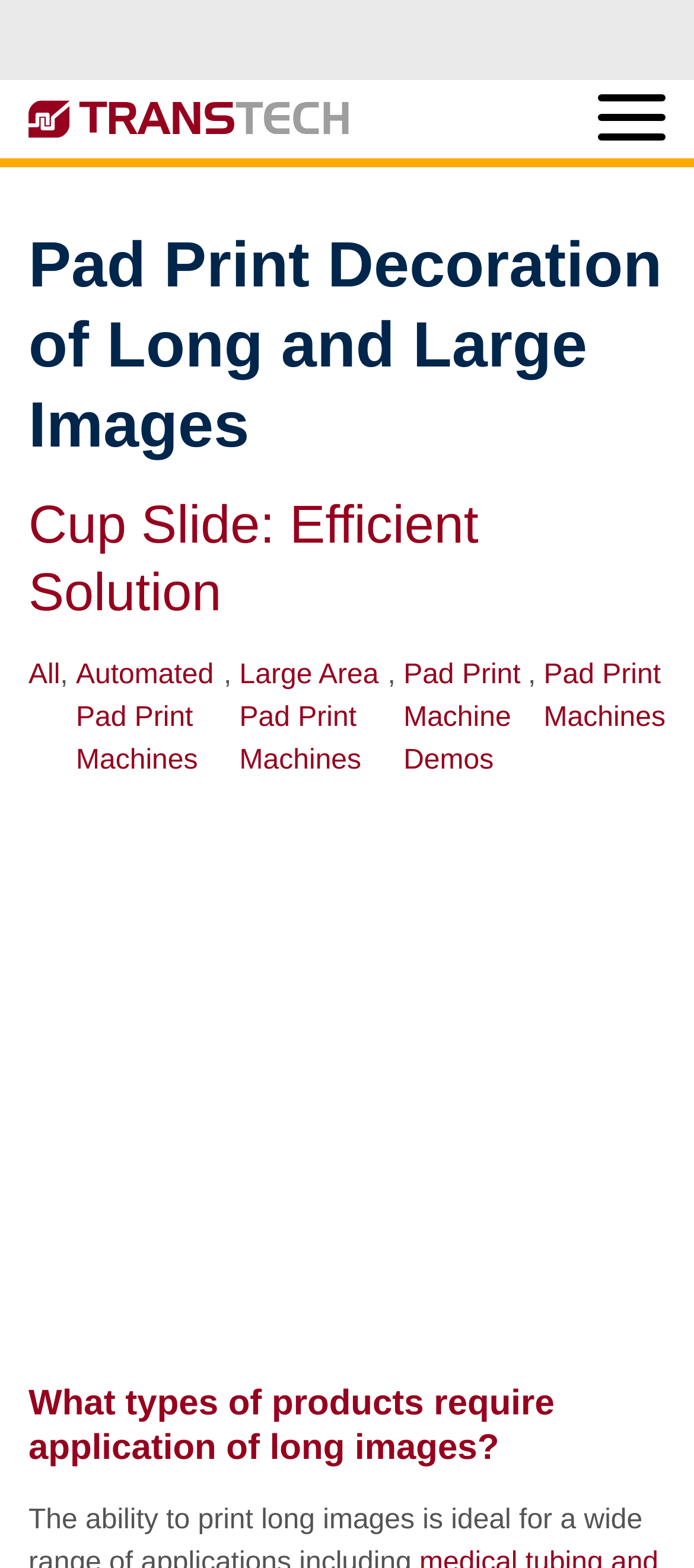For the element described, predict the bounding box coordinates as (top-left x, top-left y, bottom-right x, bottom-right y). All values should be between 0 and 1. Element description: Large Area Pad Print Machines

[0.345, 0.418, 0.559, 0.499]